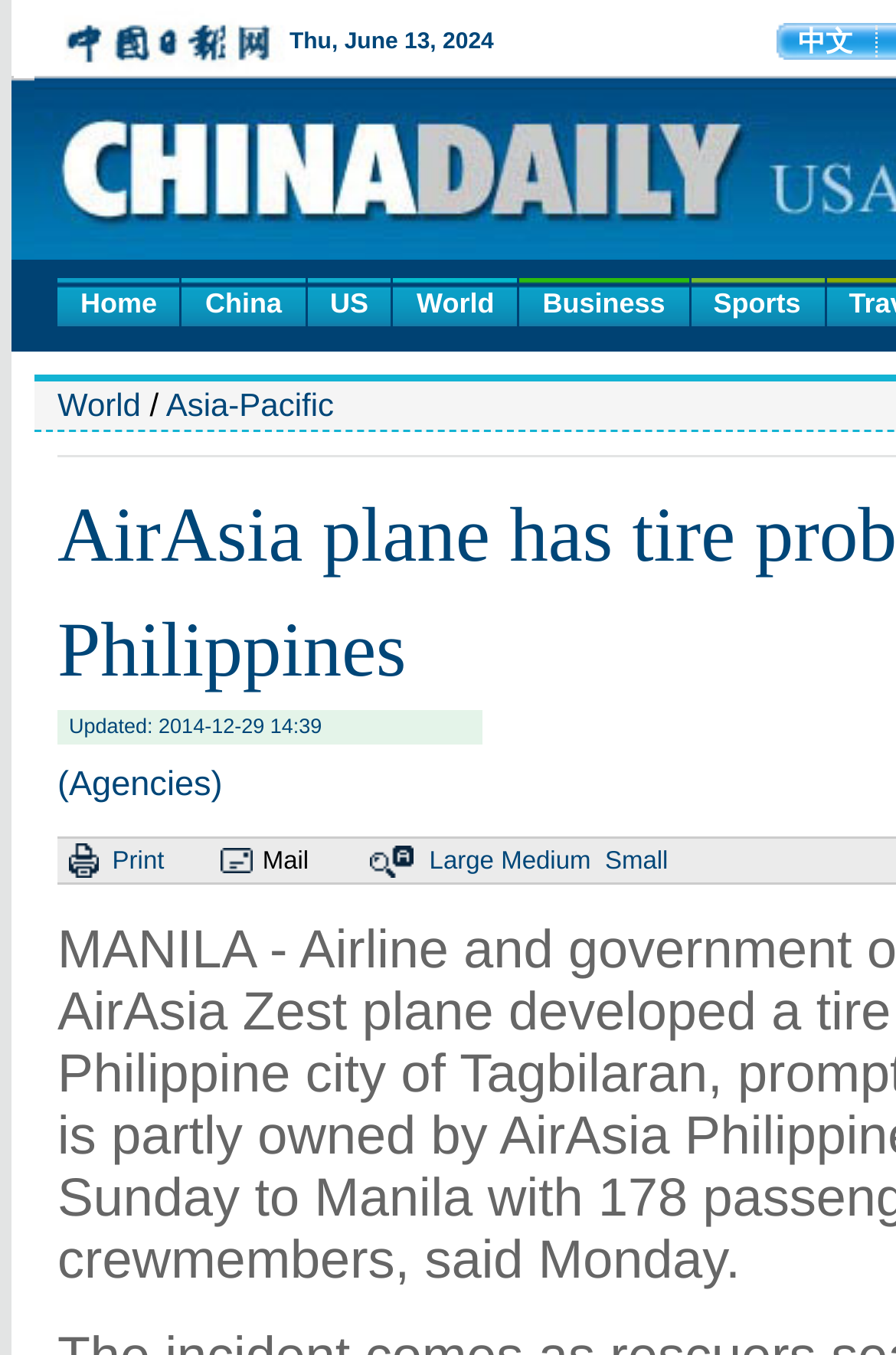Please identify the bounding box coordinates of the clickable area that will fulfill the following instruction: "go to home page". The coordinates should be in the format of four float numbers between 0 and 1, i.e., [left, top, right, bottom].

[0.064, 0.205, 0.201, 0.241]